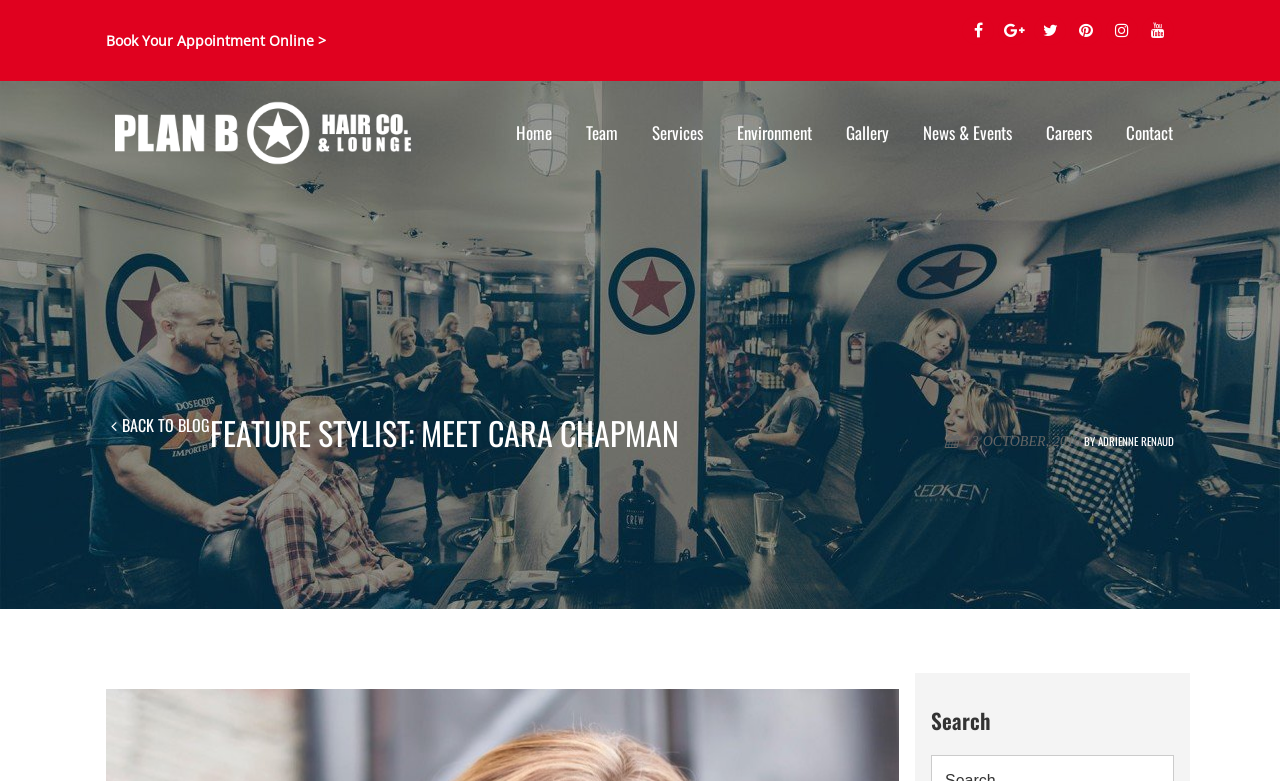Given the description Adrienne Renaud, predict the bounding box coordinates of the UI element. Ensure the coordinates are in the format (top-left x, top-left y, bottom-right x, bottom-right y) and all values are between 0 and 1.

[0.858, 0.554, 0.917, 0.575]